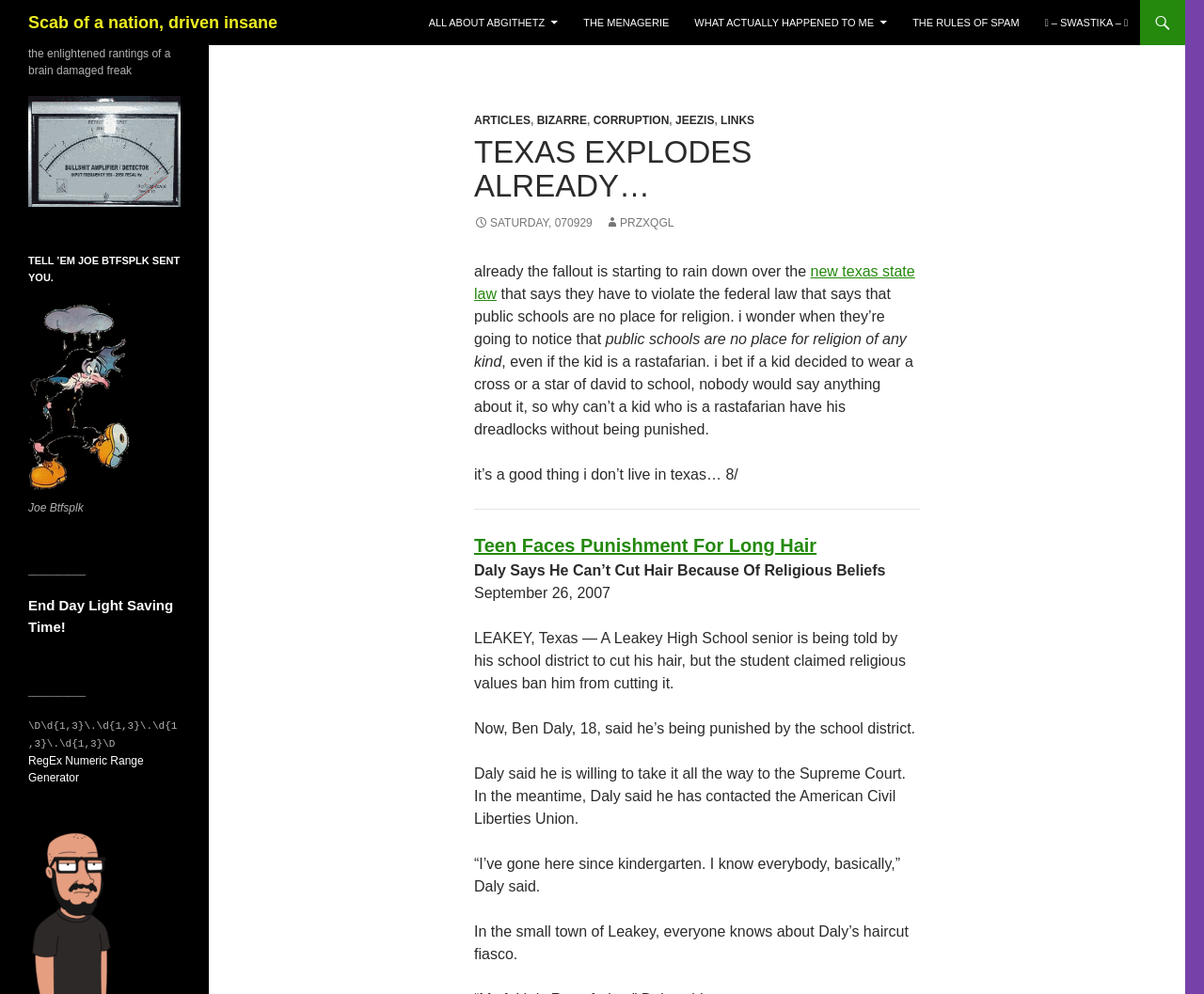What is the name of the high school mentioned in the article?
Could you answer the question with a detailed and thorough explanation?

The article mentions a student, Ben Daly, who is a senior at Leakey High School and is being told by his school district to cut his hair due to religious beliefs.